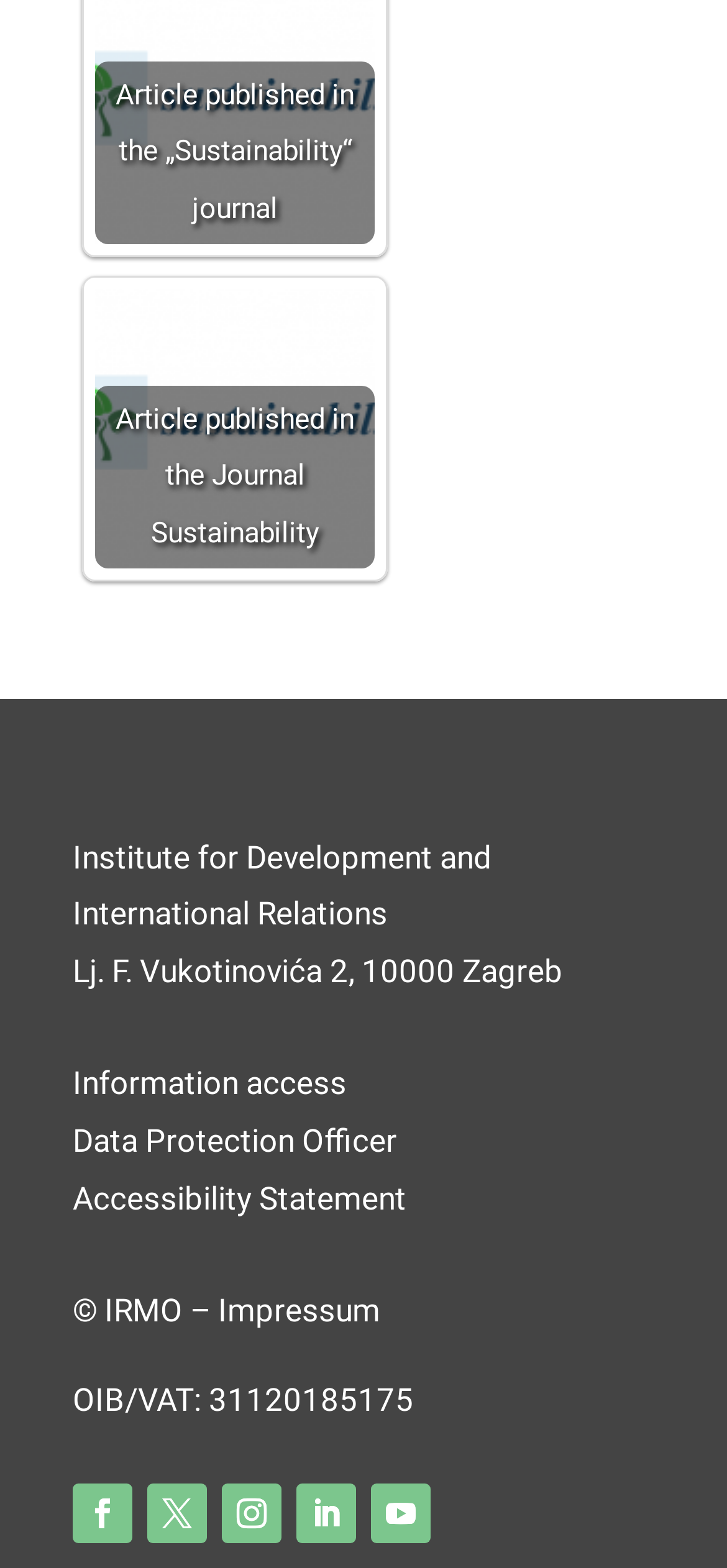Answer the question below with a single word or a brief phrase: 
How many social media links are there?

5